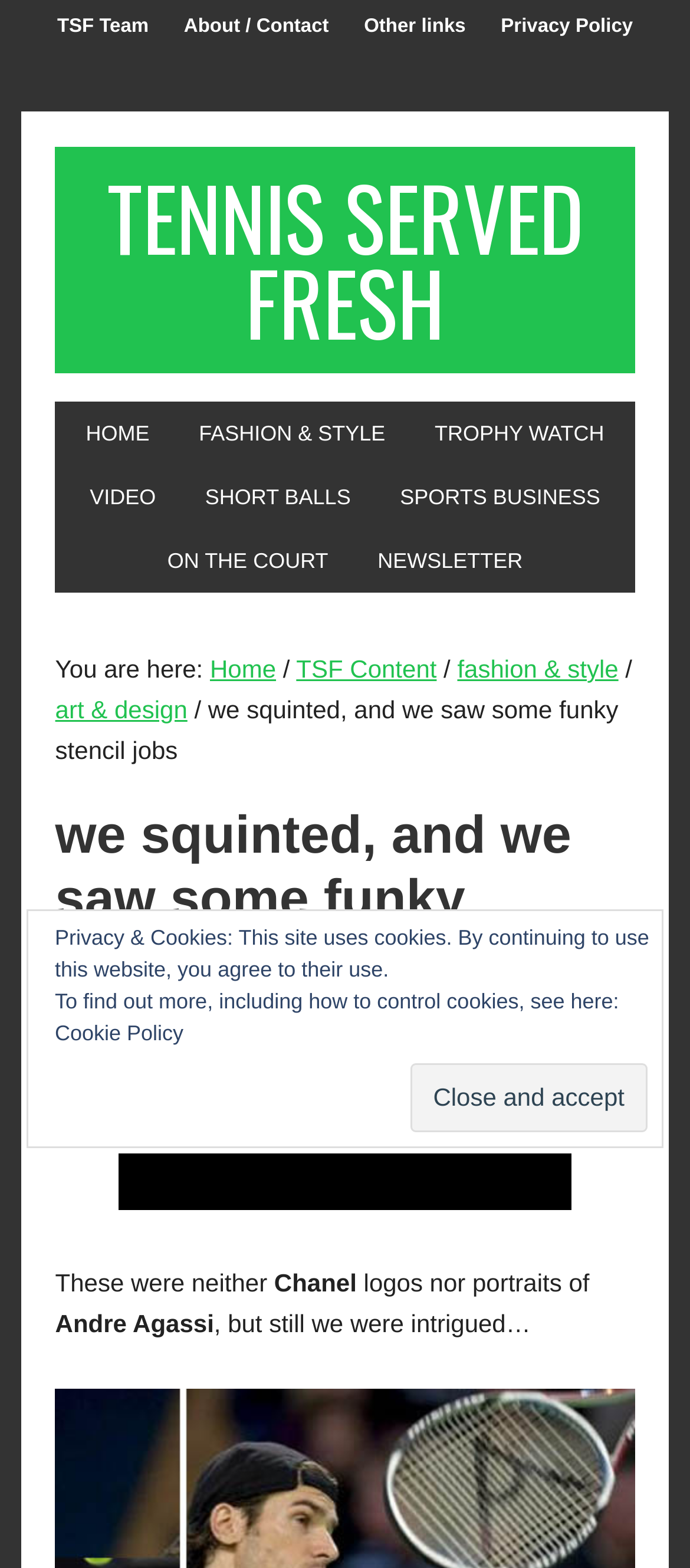Kindly determine the bounding box coordinates for the clickable area to achieve the given instruction: "Click on the 'TSF Team' link".

[0.062, 0.0, 0.236, 0.035]